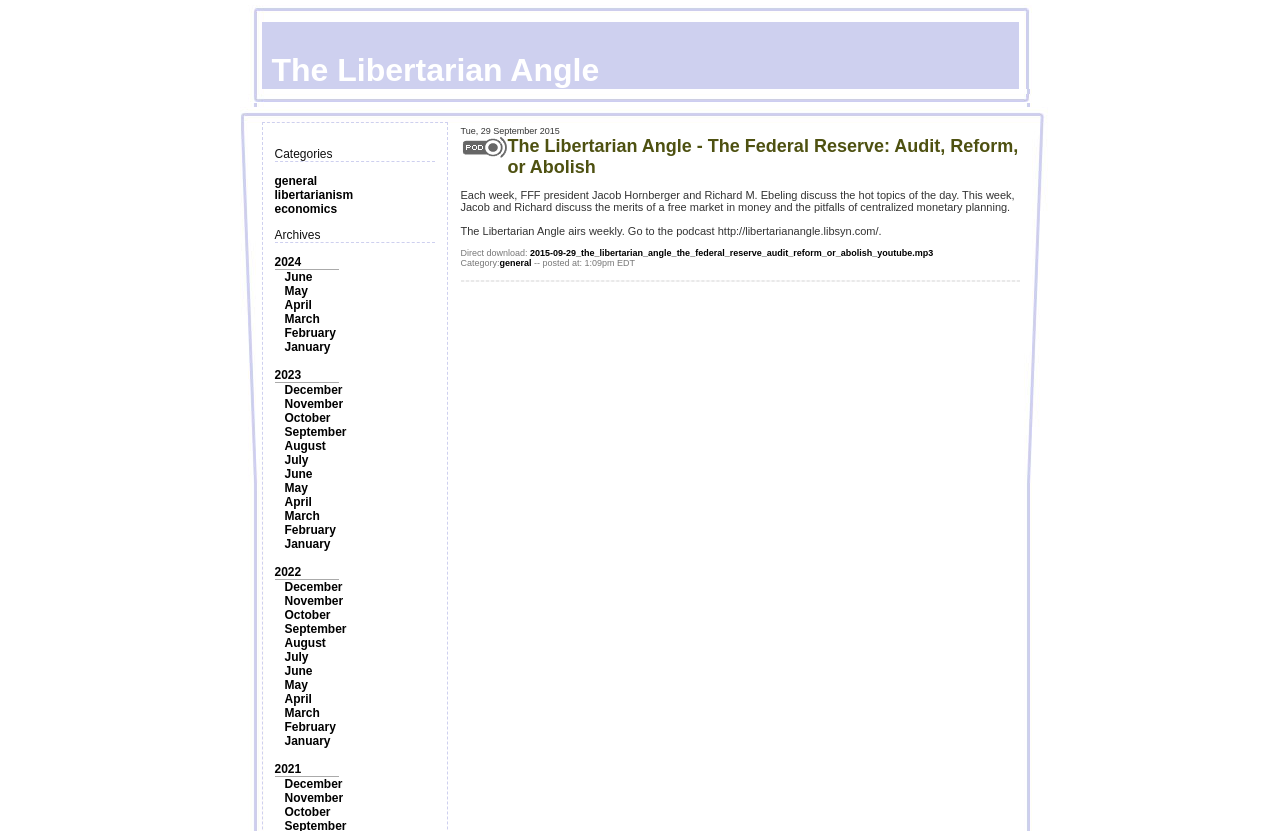Can you look at the image and give a comprehensive answer to the question:
Who are the hosts of the podcast?

I found the names of the hosts by reading the podcast description, which mentions that 'FFF president Jacob Hornberger and Richard M. Ebeling discuss the hot topics of the day'.